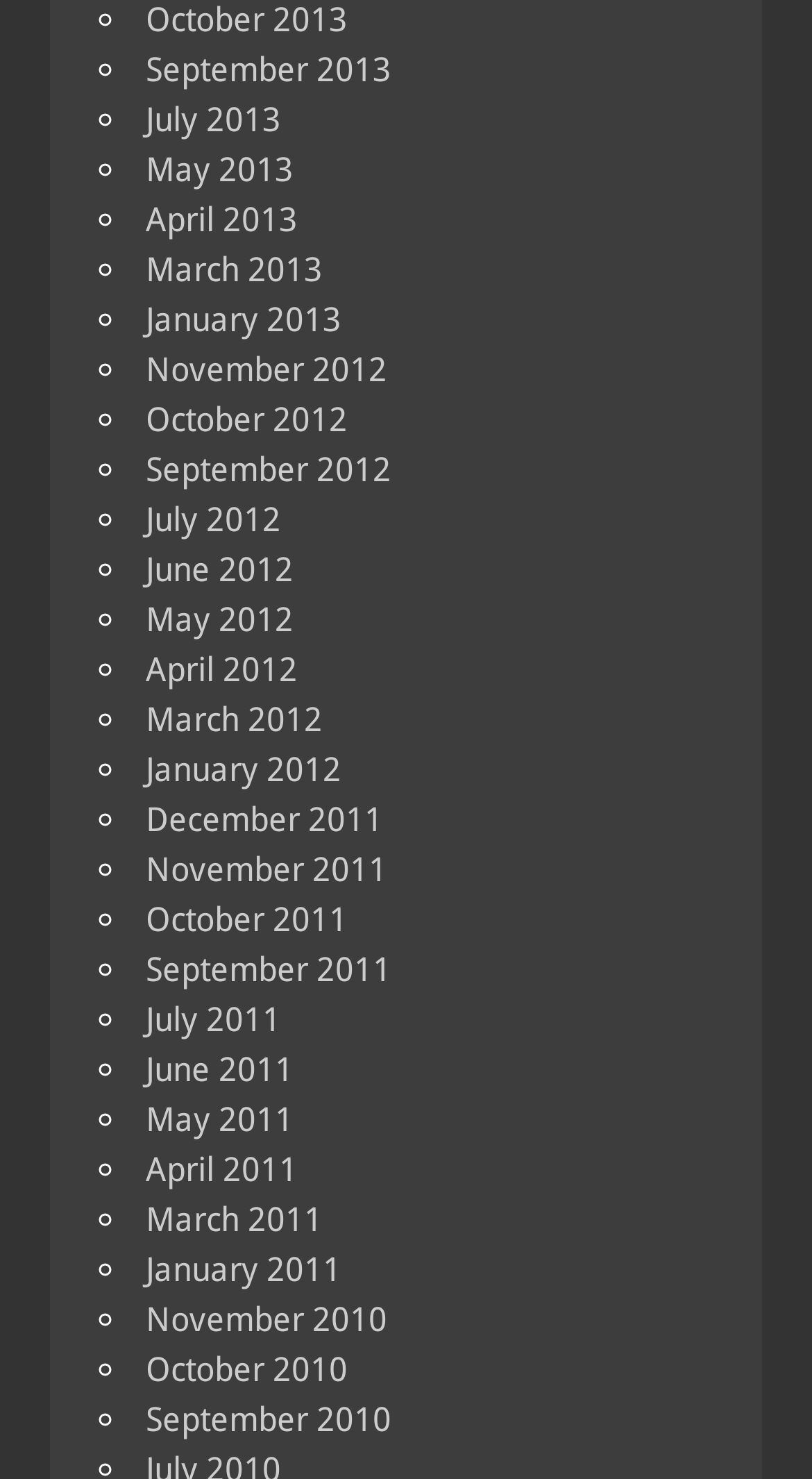What is the latest month listed?
Please answer the question as detailed as possible based on the image.

I looked at the links on the webpage and found the latest month listed is October 2013, which is the first link on the webpage.